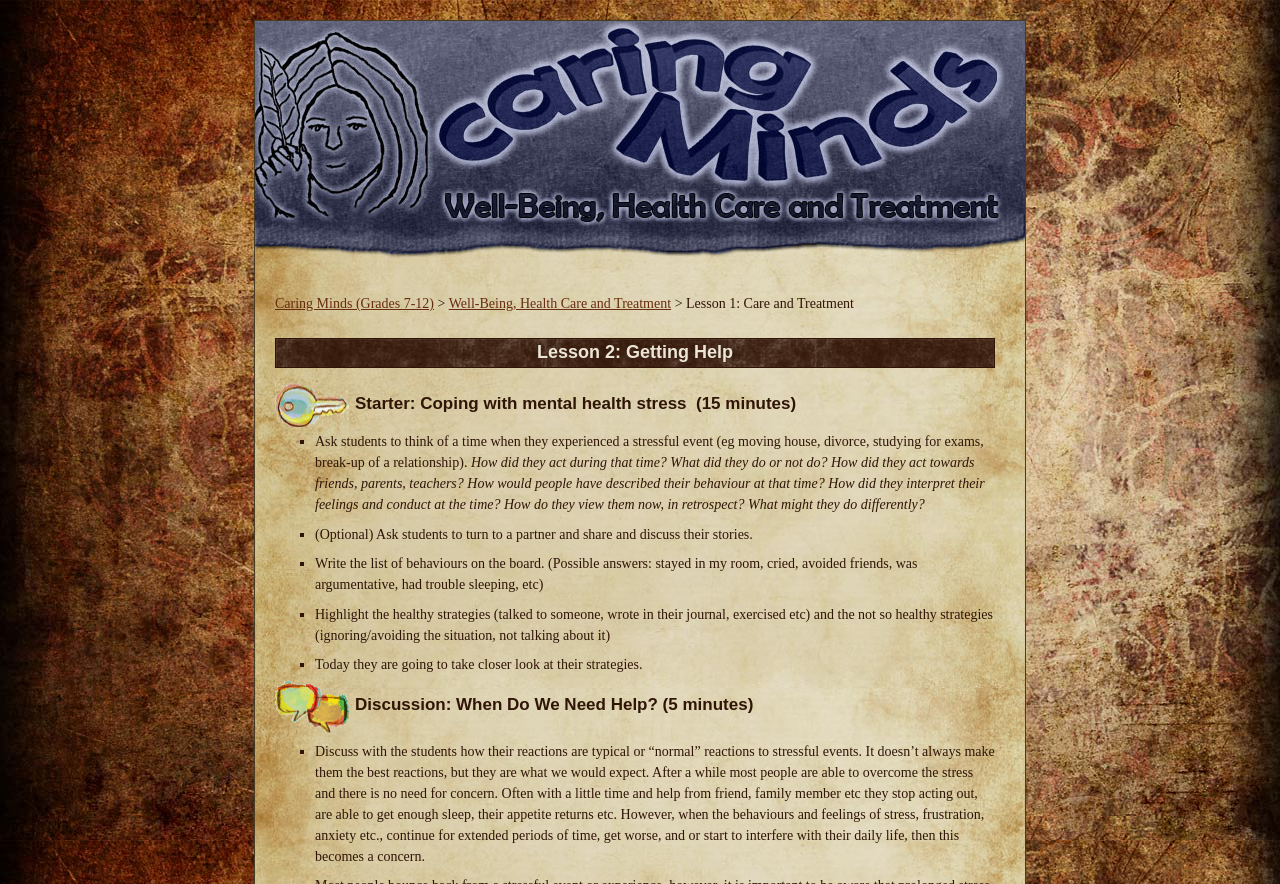Identify and provide the bounding box coordinates of the UI element described: "Well-Being, Health Care and Treatment". The coordinates should be formatted as [left, top, right, bottom], with each number being a float between 0 and 1.

[0.351, 0.335, 0.524, 0.352]